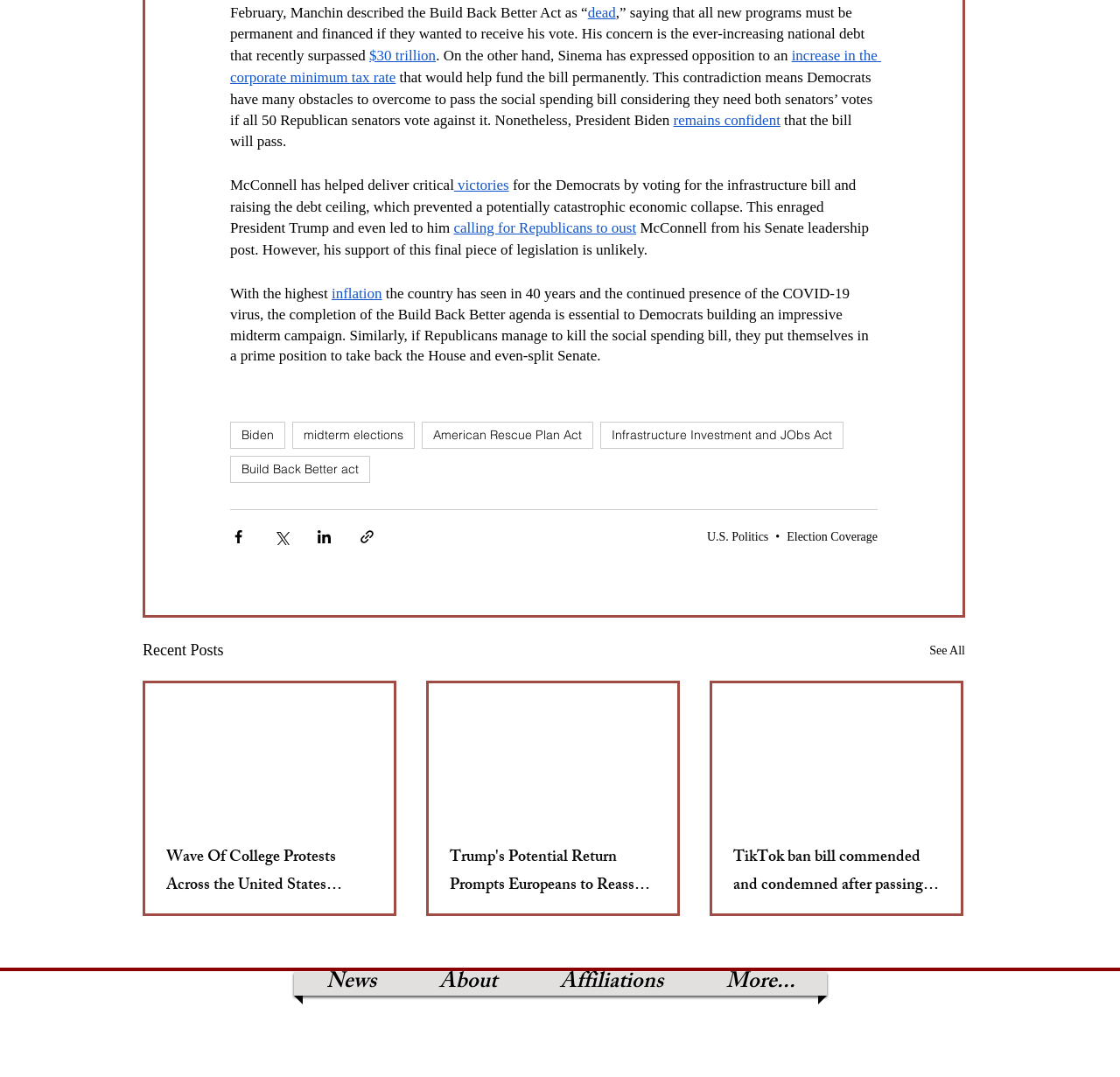Can you specify the bounding box coordinates for the region that should be clicked to fulfill this instruction: "Share the article via Facebook".

[0.205, 0.49, 0.22, 0.506]